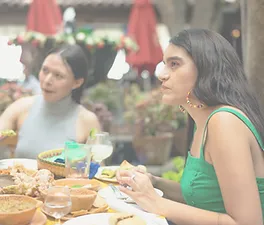Can you give a detailed response to the following question using the information from the image? What is on the table in front of the women?

The caption describes the table as being 'adorned with an abundance of dishes', indicating that there are multiple plates of food on the table in front of the women, which is a key aspect of the communal dining experience depicted in the image.